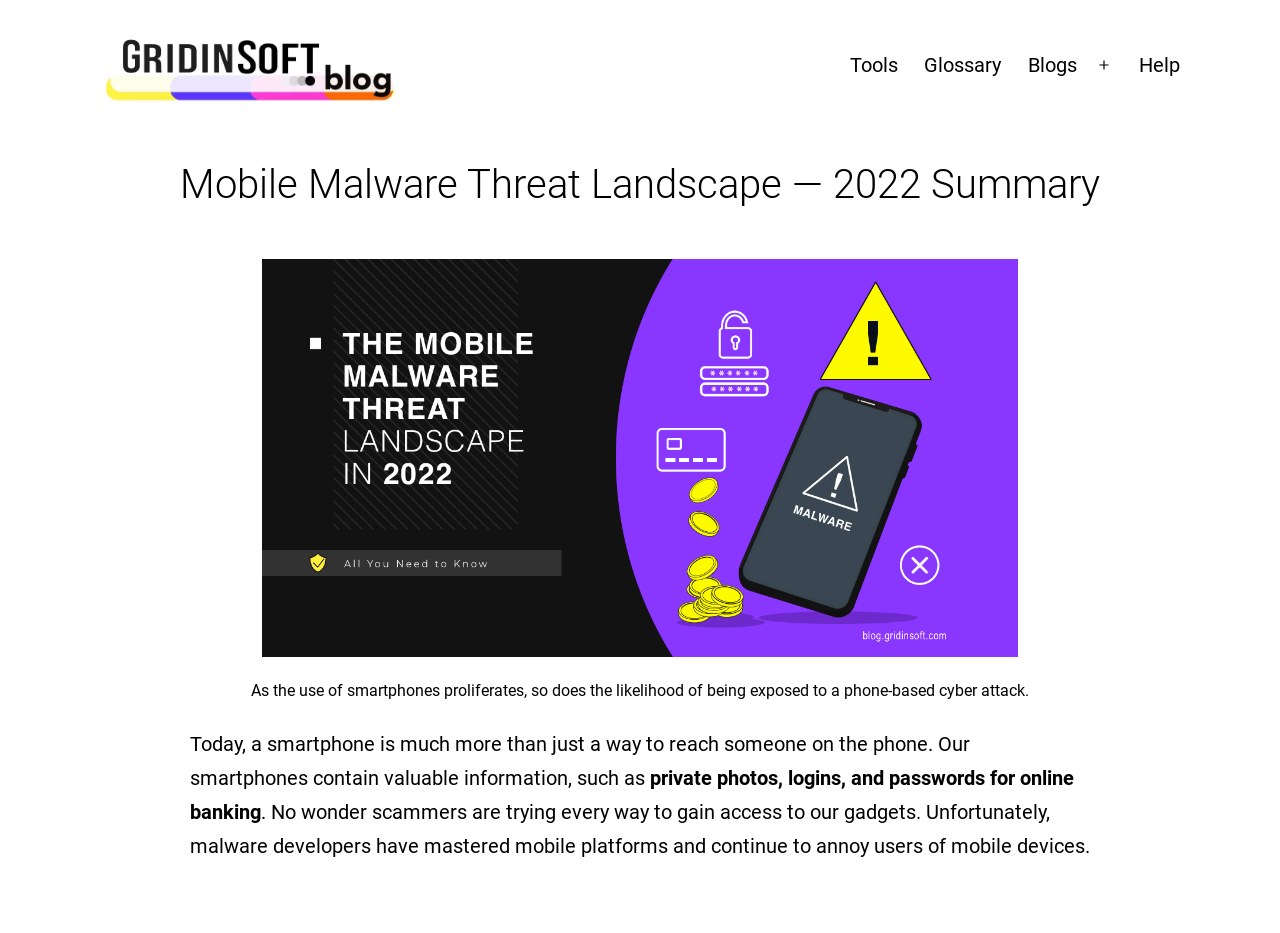Generate a thorough caption detailing the webpage content.

The webpage is about the mobile malware threat landscape in 2022, with a focus on the summary of the threats. At the top left, there is a link to "Gridinsoft Blogs" accompanied by an image, and next to it, there is another link to "Gridinsoft Blog". 

On the top right, there is a primary navigation menu with links to "Tools", "Glossary", "Blogs", and "Help". The menu can be expanded or collapsed using a button.

Below the navigation menu, there is a header section with a heading that reads "Mobile Malware Threat Landscape — 2022 Summary". 

Under the heading, there is a figure with an image displaying mobile threat statistics in 2022, accompanied by a caption that explains the increasing likelihood of phone-based cyber attacks as smartphone usage grows. 

The main content of the page consists of three paragraphs of text. The first paragraph explains how smartphones contain valuable information, making them a target for scammers. The second paragraph mentions private photos, logins, and passwords for online banking as examples of sensitive information stored on smartphones. The third paragraph discusses how malware developers have mastered mobile platforms and continue to annoy mobile device users.